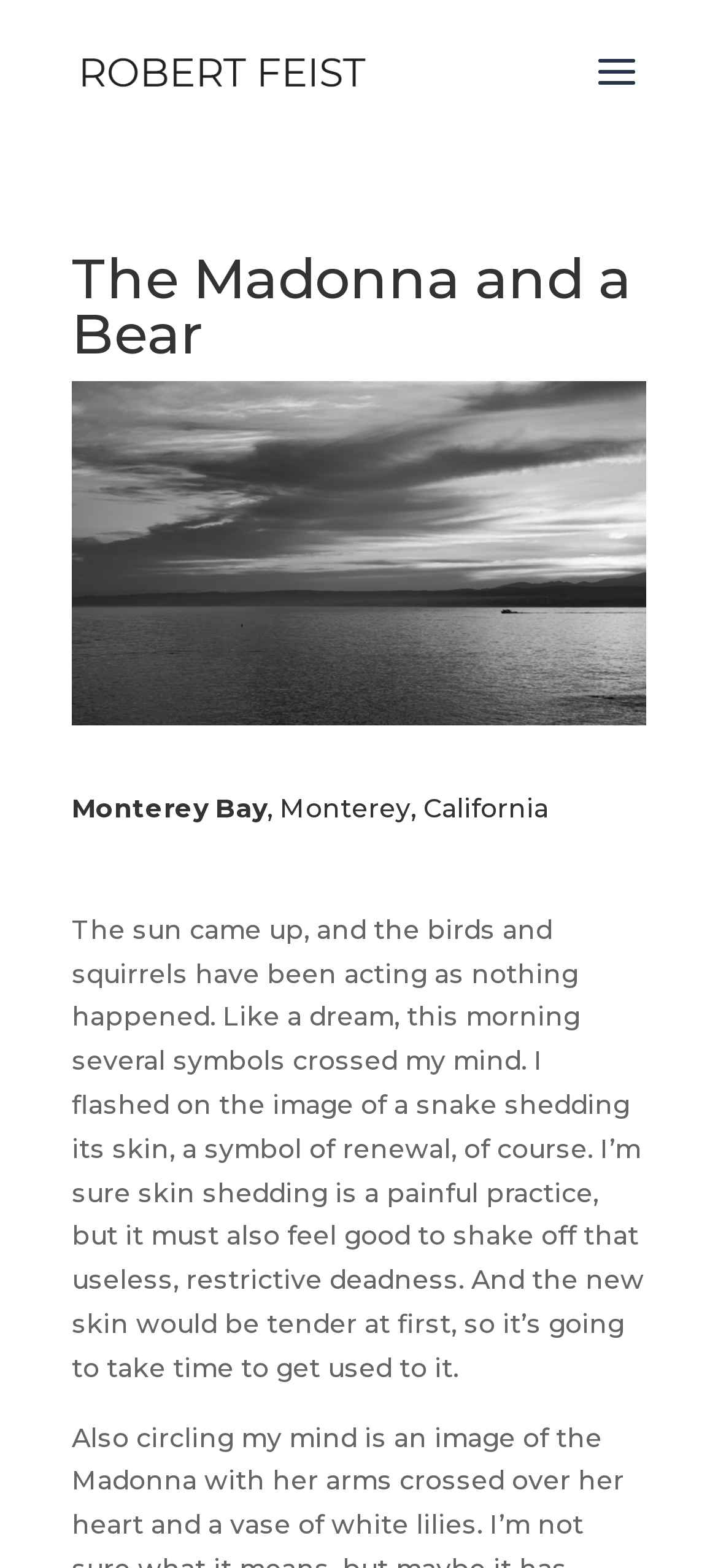What is the theme of the author's writing?
Examine the webpage screenshot and provide an in-depth answer to the question.

I inferred this answer by reading the text element [157] which describes the author's personal reflection on the morning. The text is written in a personal and introspective tone, suggesting that the theme of the author's writing is personal reflection.